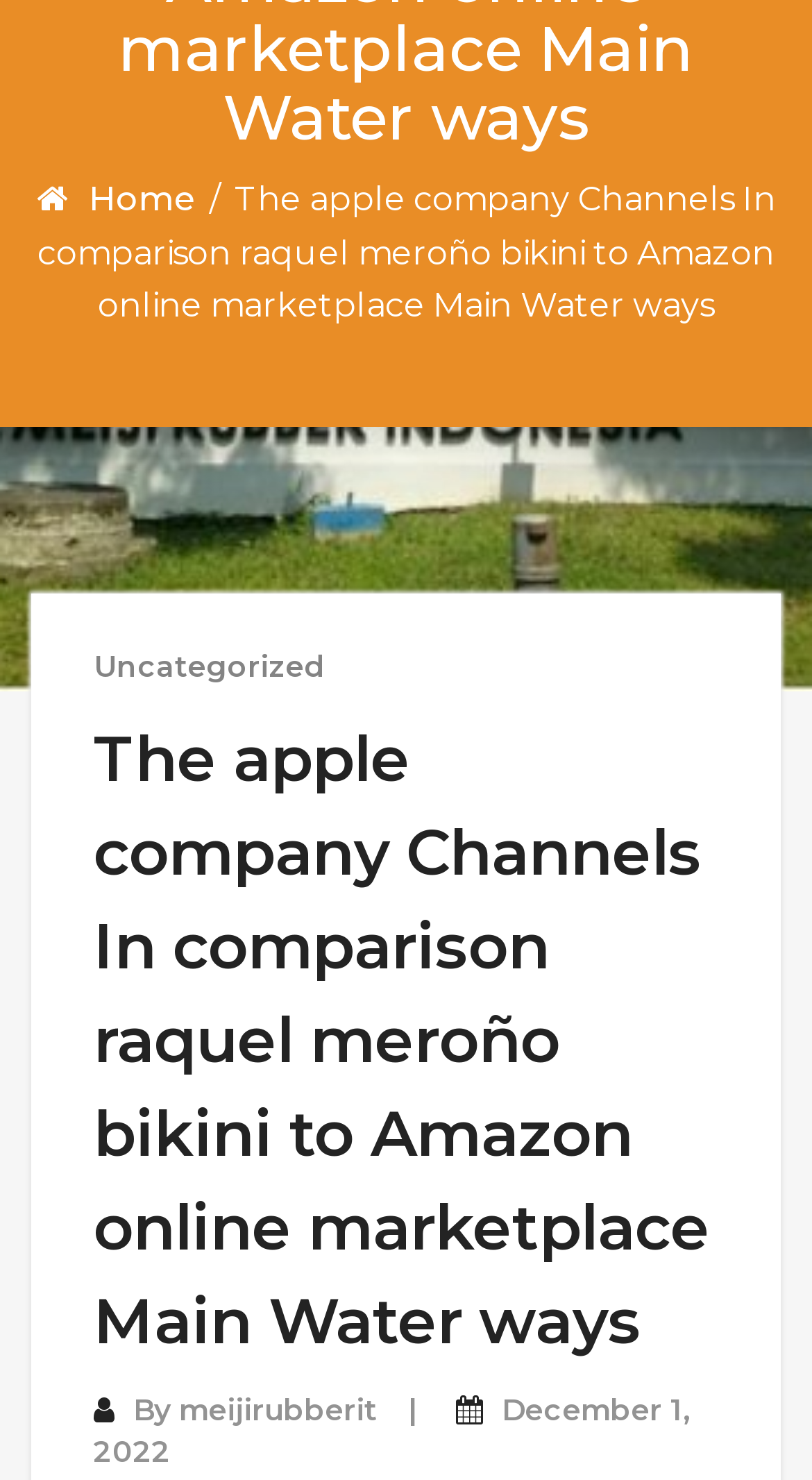Given the element description "meijirubberit" in the screenshot, predict the bounding box coordinates of that UI element.

[0.221, 0.94, 0.464, 0.965]